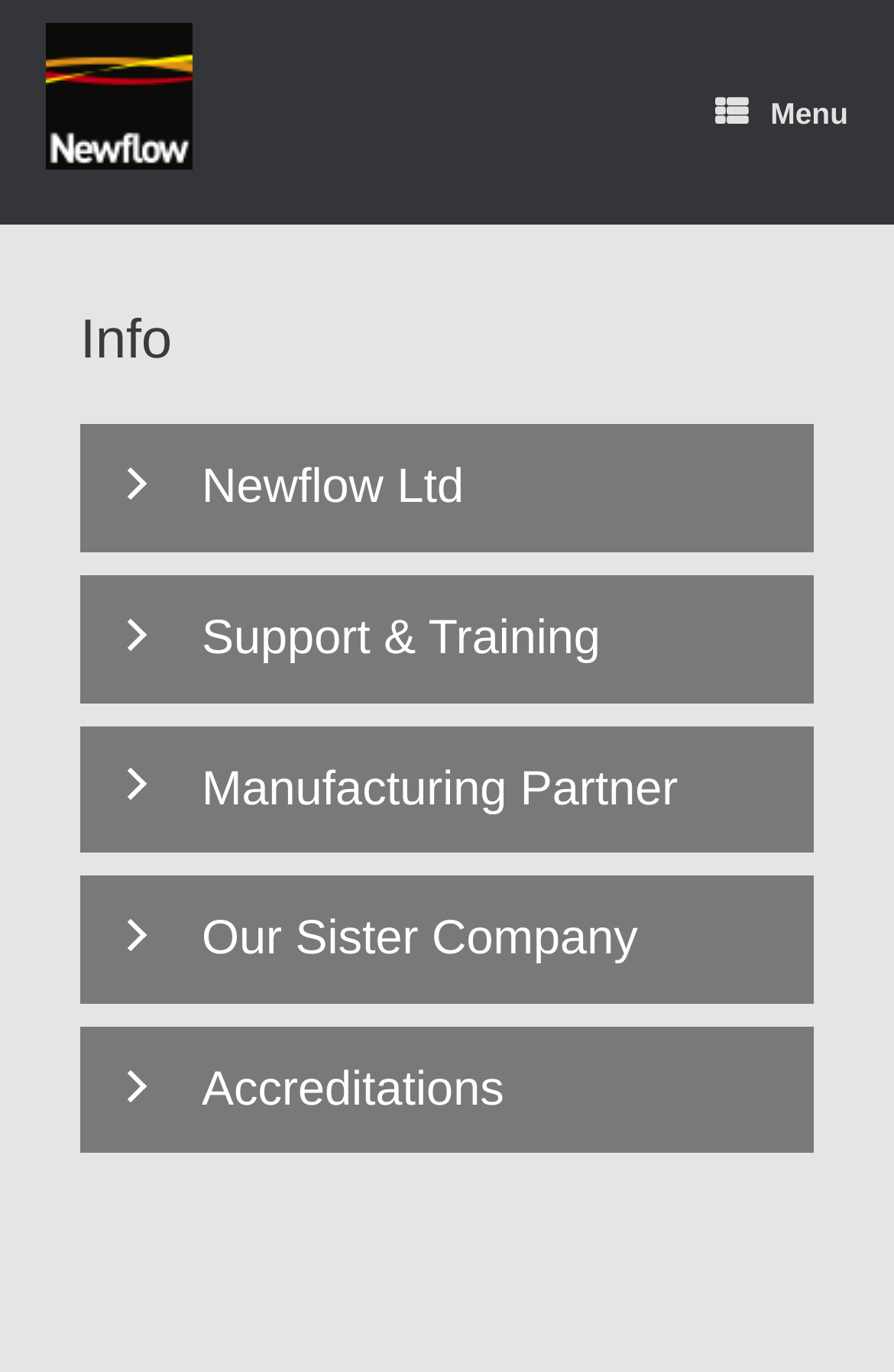Using the information in the image, could you please answer the following question in detail:
What is the company name mentioned on the webpage?

The company name is mentioned in the article section of the webpage, specifically in the generic element with the heading 'Newflow Ltd'.